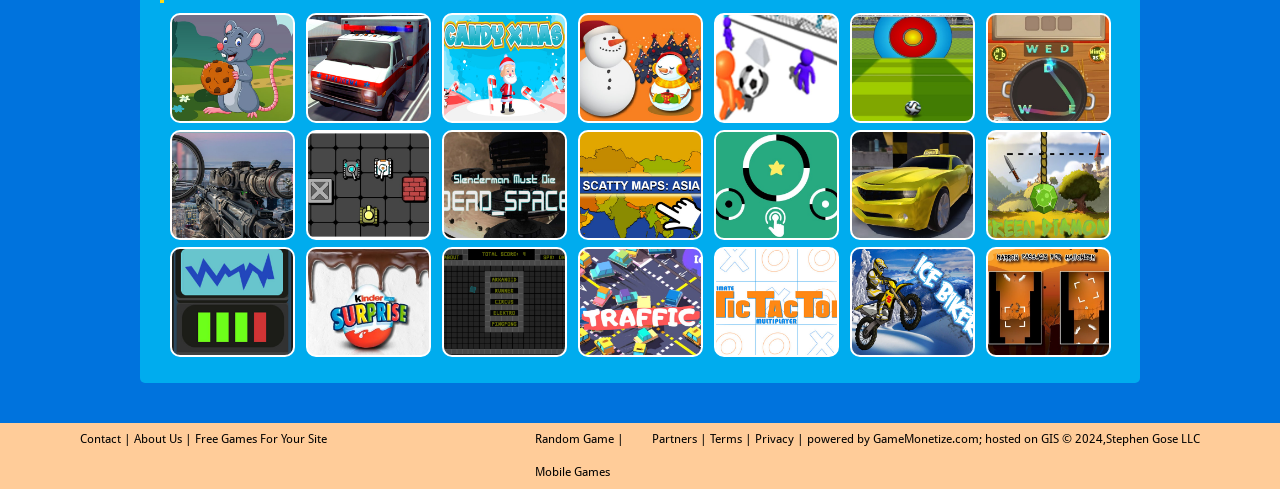Find the bounding box coordinates of the element to click in order to complete the given instruction: "go to the Partners page."

[0.509, 0.883, 0.545, 0.912]